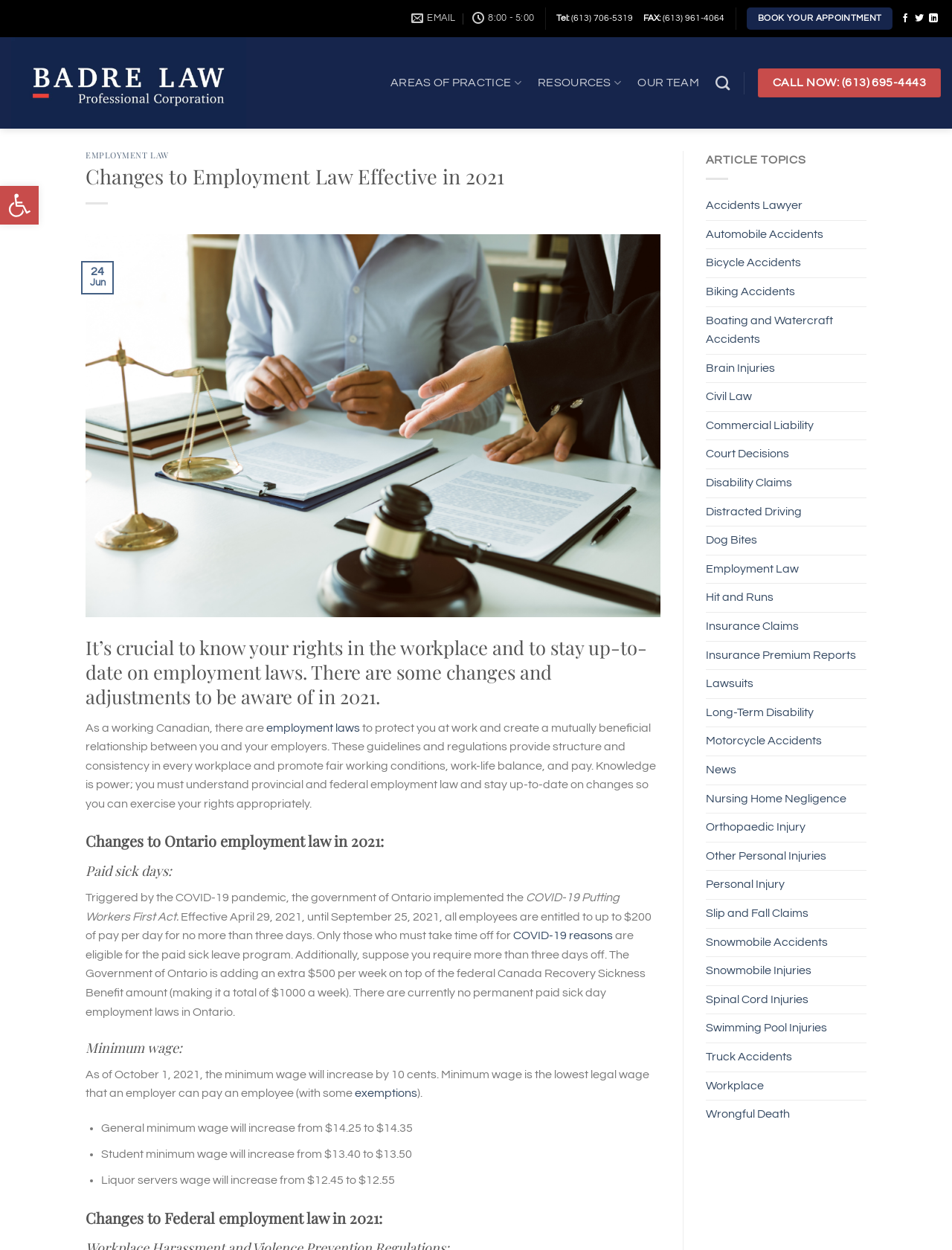Please identify the bounding box coordinates of the element that needs to be clicked to perform the following instruction: "Call the phone number".

[0.796, 0.055, 0.988, 0.078]